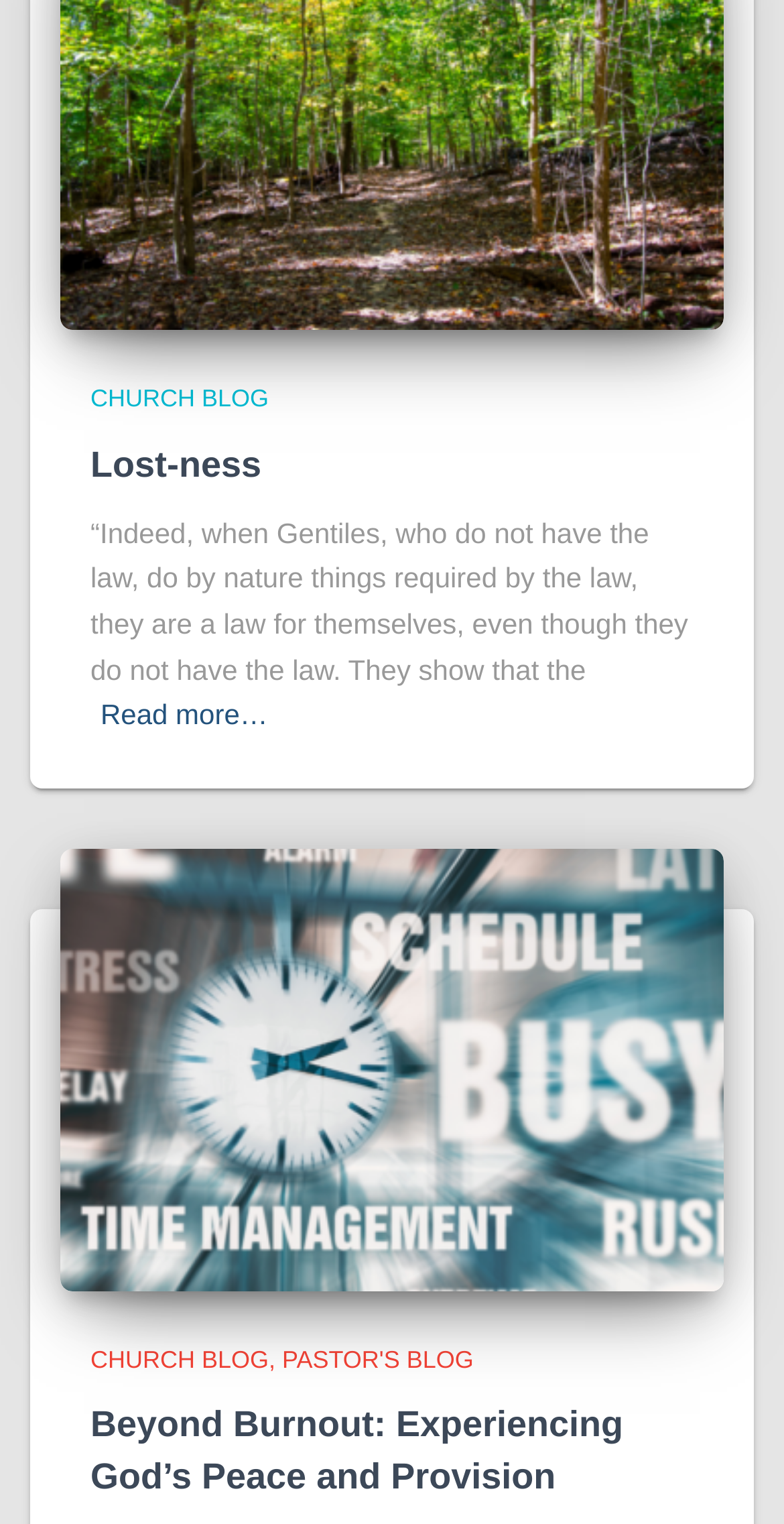Please indicate the bounding box coordinates for the clickable area to complete the following task: "Explore the Lost-ness article". The coordinates should be specified as four float numbers between 0 and 1, i.e., [left, top, right, bottom].

[0.115, 0.291, 0.333, 0.318]